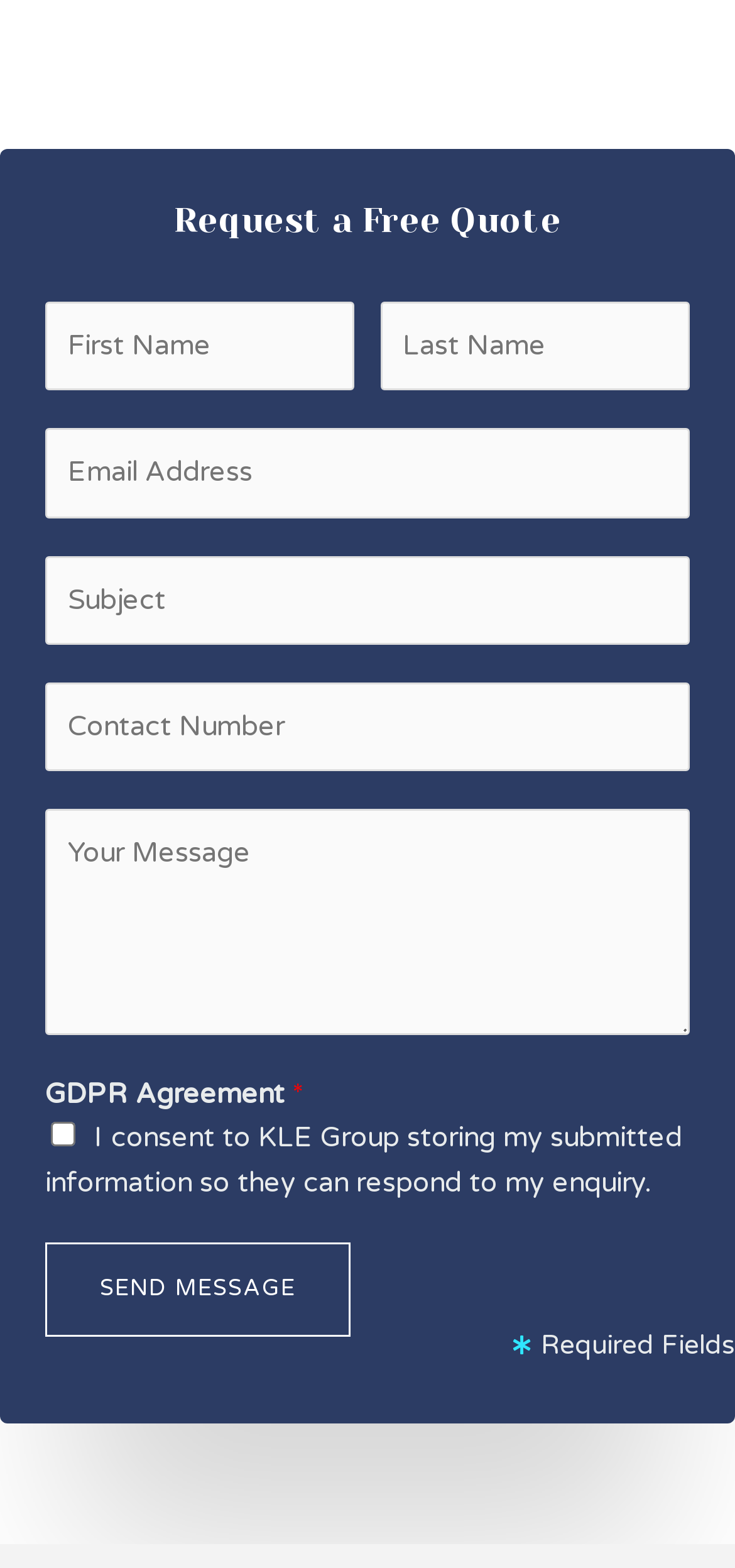Locate the bounding box coordinates of the UI element described by: "parent_node: Subject * name="wpforms[fields][3]" placeholder="Subject"". The bounding box coordinates should consist of four float numbers between 0 and 1, i.e., [left, top, right, bottom].

[0.062, 0.354, 0.938, 0.411]